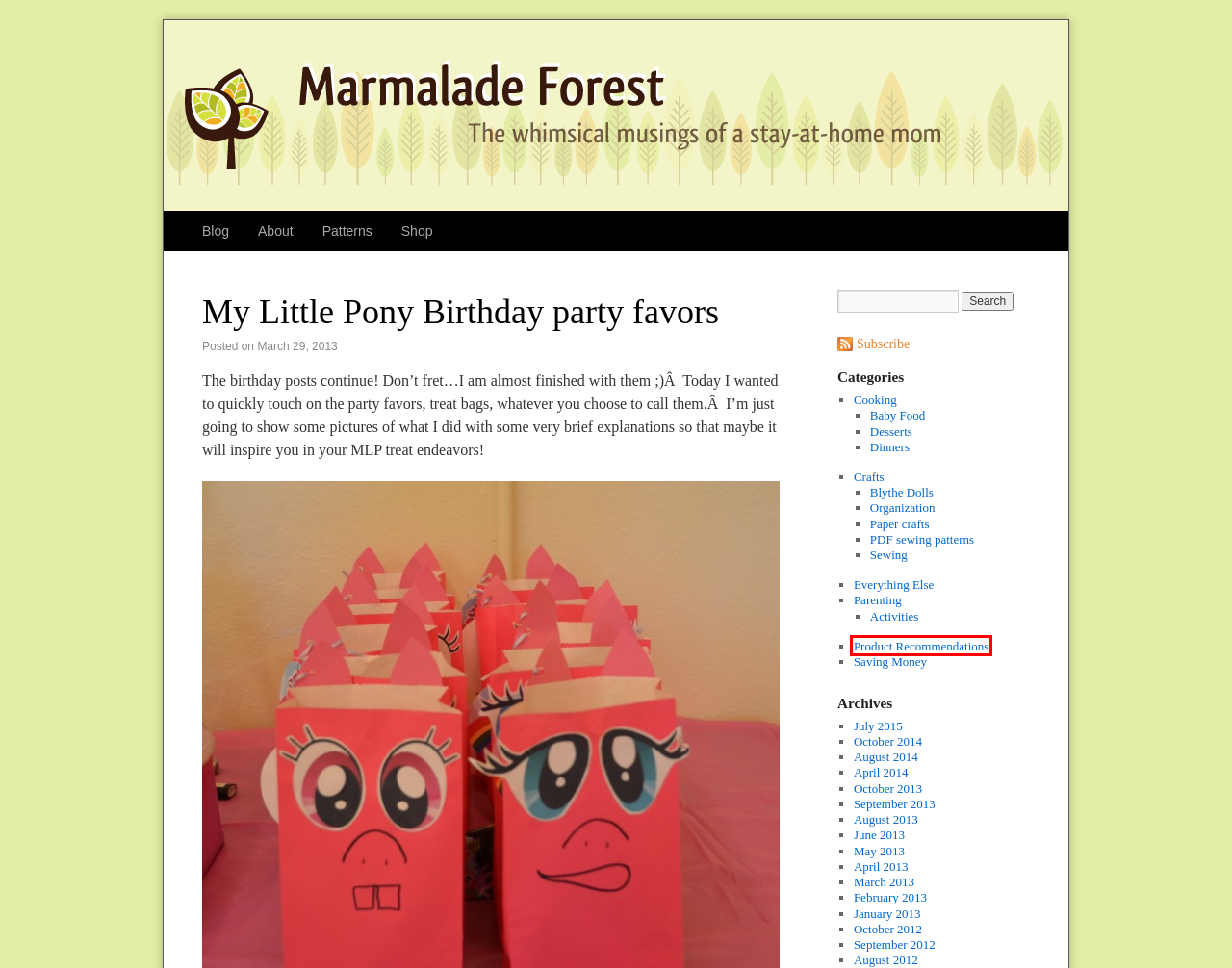Examine the screenshot of a webpage with a red bounding box around a UI element. Your task is to identify the webpage description that best corresponds to the new webpage after clicking the specified element. The given options are:
A. October | 2013 | Marmalade Forest
B. March | 2013 | Marmalade Forest
C. Dinners | Marmalade Forest
D. Sewing | Marmalade Forest
E. Saving Money | Marmalade Forest
F. Product Recommendations | Marmalade Forest
G. August | 2013 | Marmalade Forest
H. October | 2012 | Marmalade Forest

F